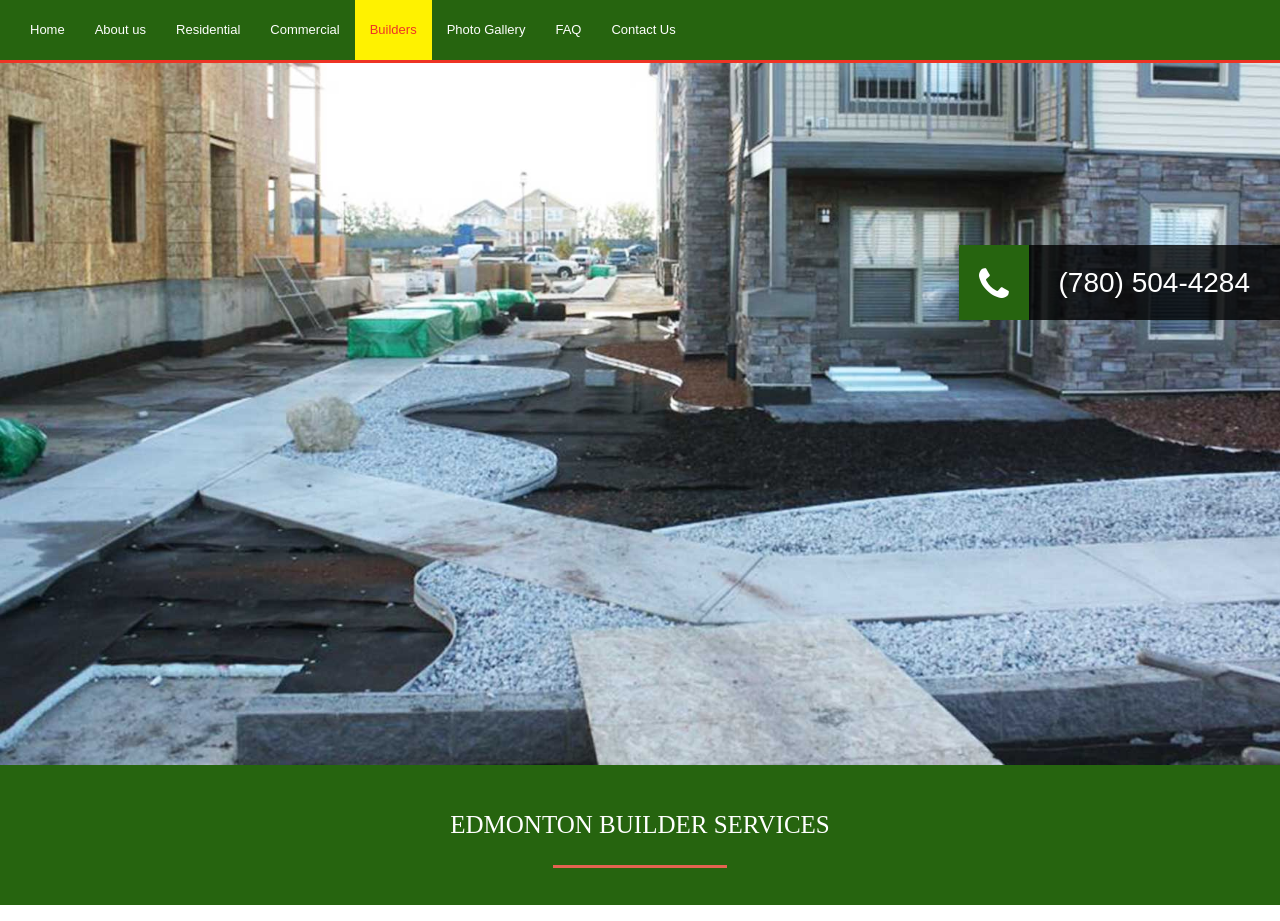Answer the question using only a single word or phrase: 
What type of services does this company provide?

Builder services